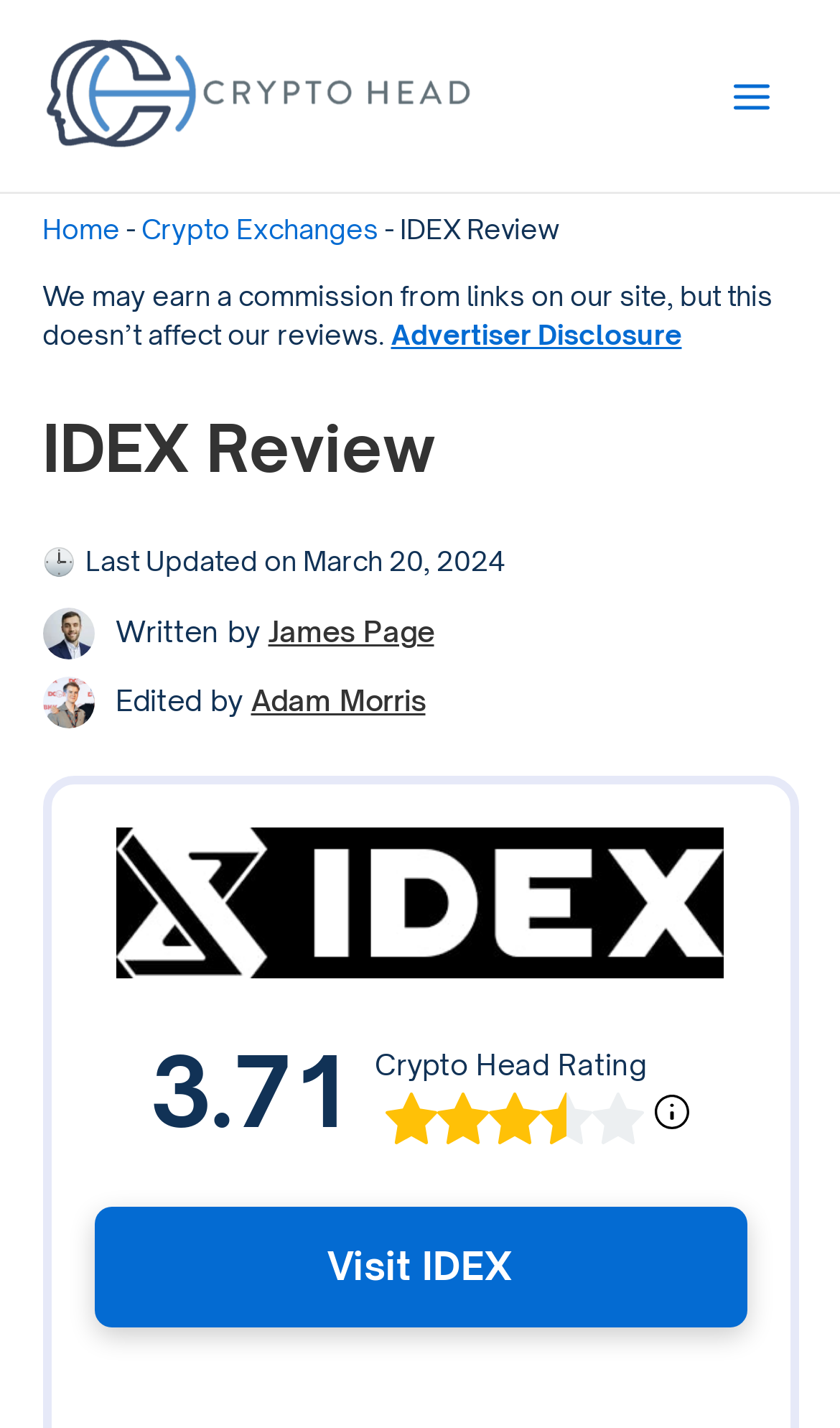Answer the question using only one word or a concise phrase: What is the name of the editor of the IDEX review?

Adam Morris